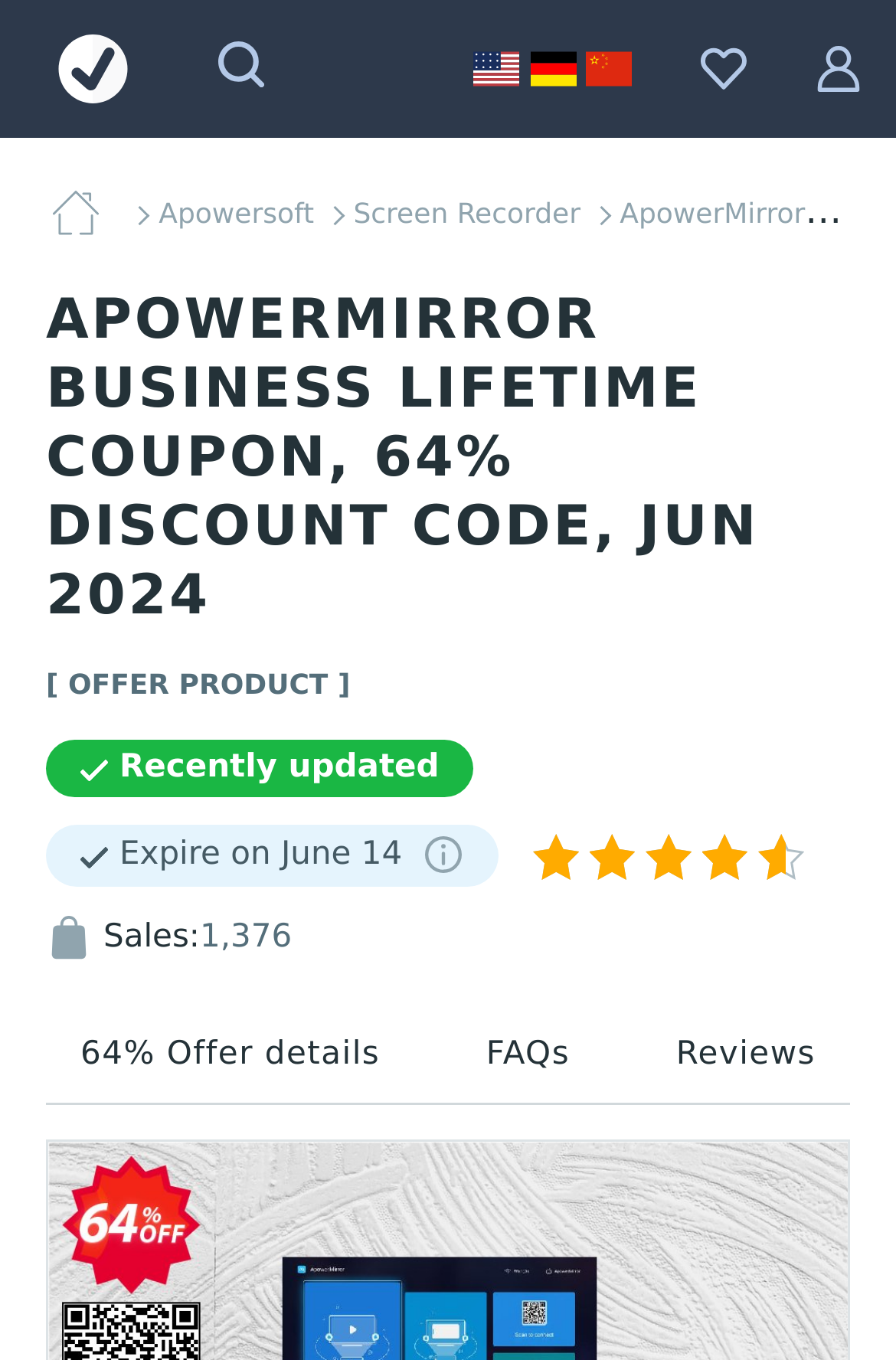Determine the bounding box coordinates of the section to be clicked to follow the instruction: "Visit Zonta International Logo". The coordinates should be given as four float numbers between 0 and 1, formatted as [left, top, right, bottom].

None